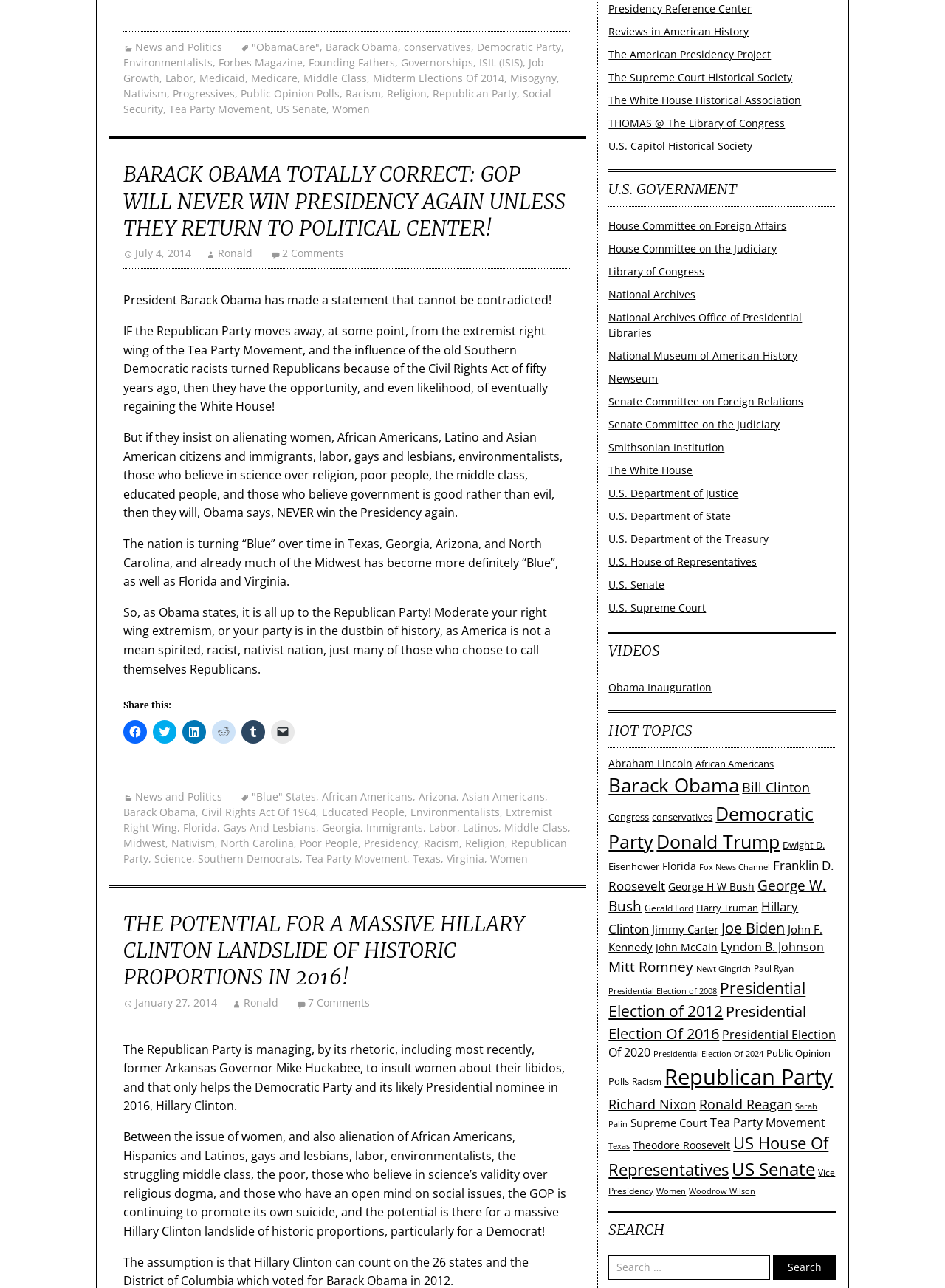Indicate the bounding box coordinates of the element that must be clicked to execute the instruction: "Read the article about Barack Obama". The coordinates should be given as four float numbers between 0 and 1, i.e., [left, top, right, bottom].

[0.13, 0.125, 0.598, 0.188]